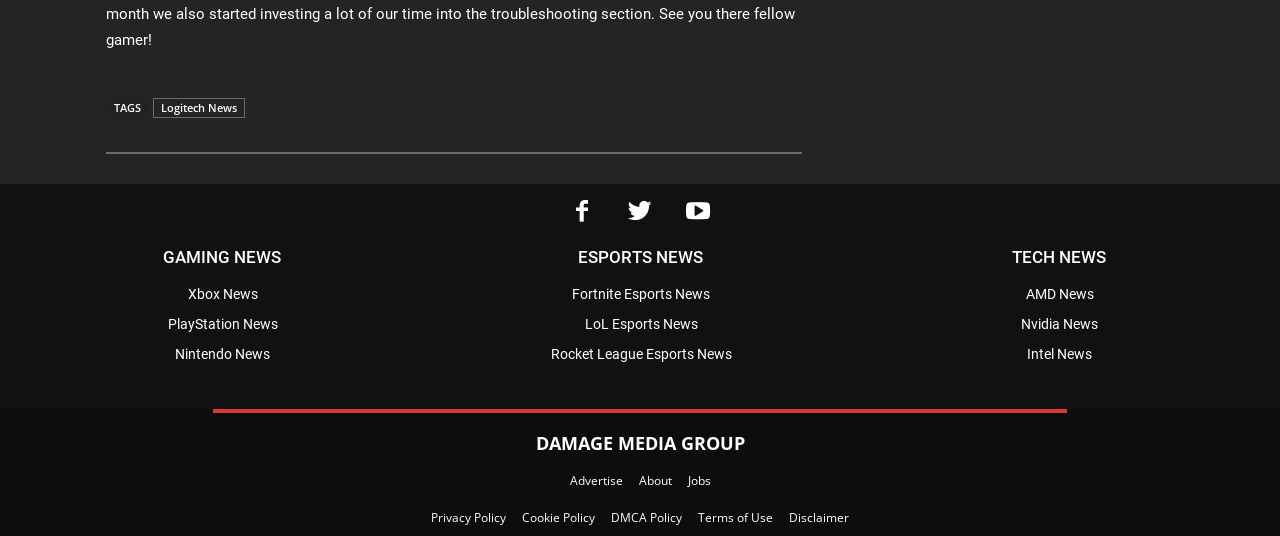Show the bounding box coordinates of the element that should be clicked to complete the task: "Click on GAMING NEWS".

[0.127, 0.451, 0.219, 0.508]